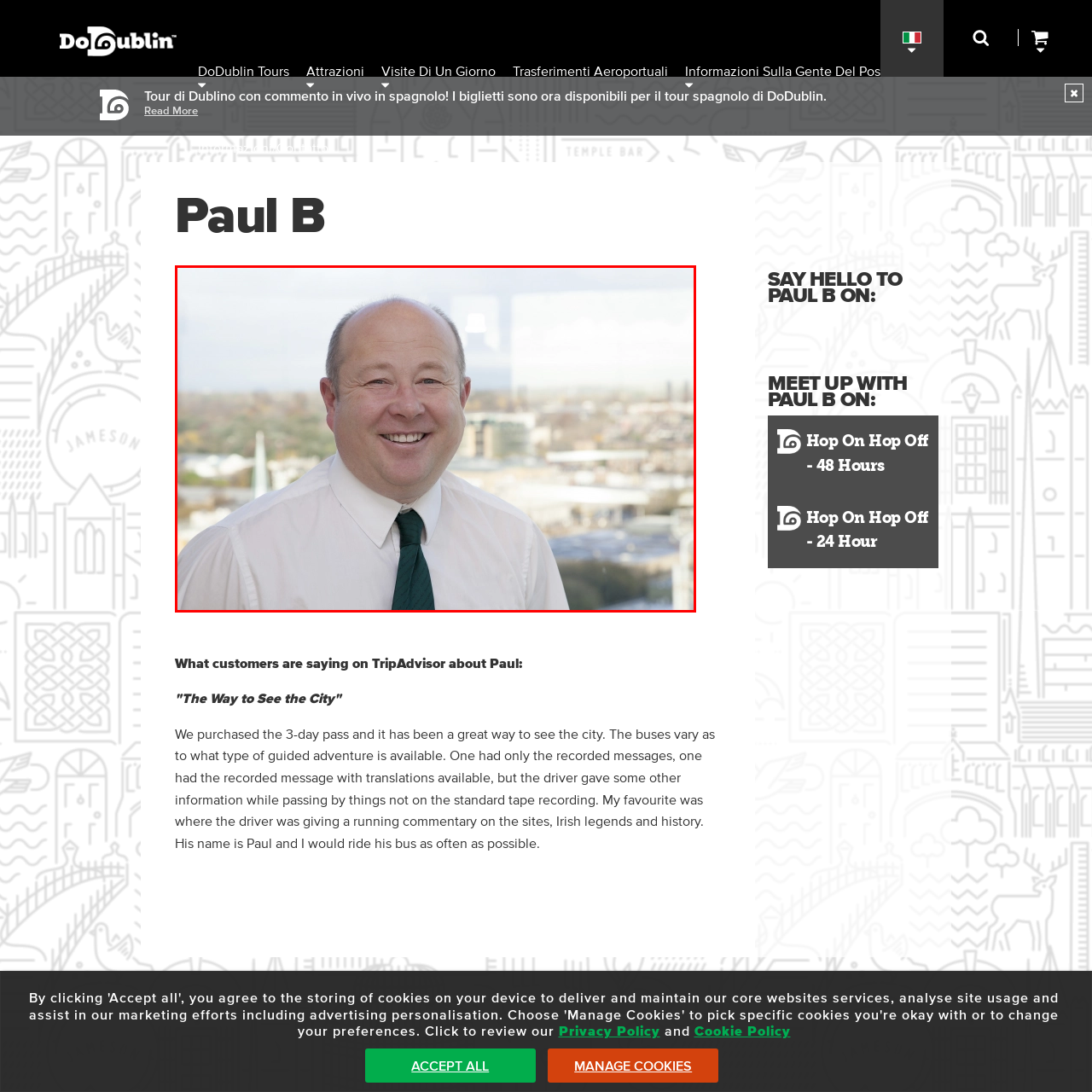Give a detailed caption for the image that is encased within the red bounding box.

In this image, Paul B is pictured smiling warmly against a panoramic backdrop of Dublin city. Dressed in a crisp white shirt and a dark green tie, he exudes a friendly and approachable demeanor, making him an ideal guide for city tours. Behind him, the scenic view reveals a blend of urban architecture and green spaces, capturing the essence of Dublin's charm. Paul is highlighted as a guide for the "Hop On Hop Off" tours, where he provides insightful commentary, adding a personal touch to the sightseeing experience. His engaging presence is well-received by customers, as reflected in their enthusiastic testimonials about his tours.